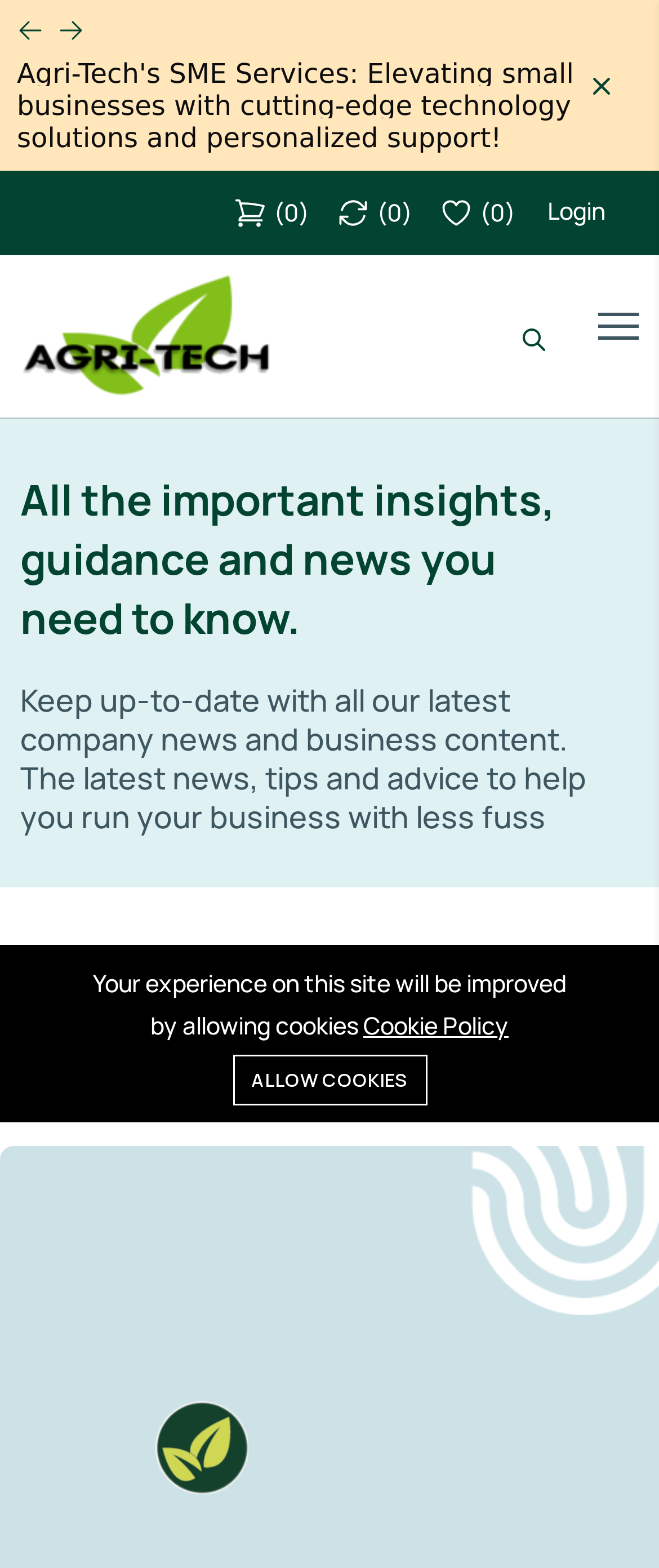What is the purpose of the 'Next button'?
Using the information from the image, give a concise answer in one word or a short phrase.

To navigate to the next page